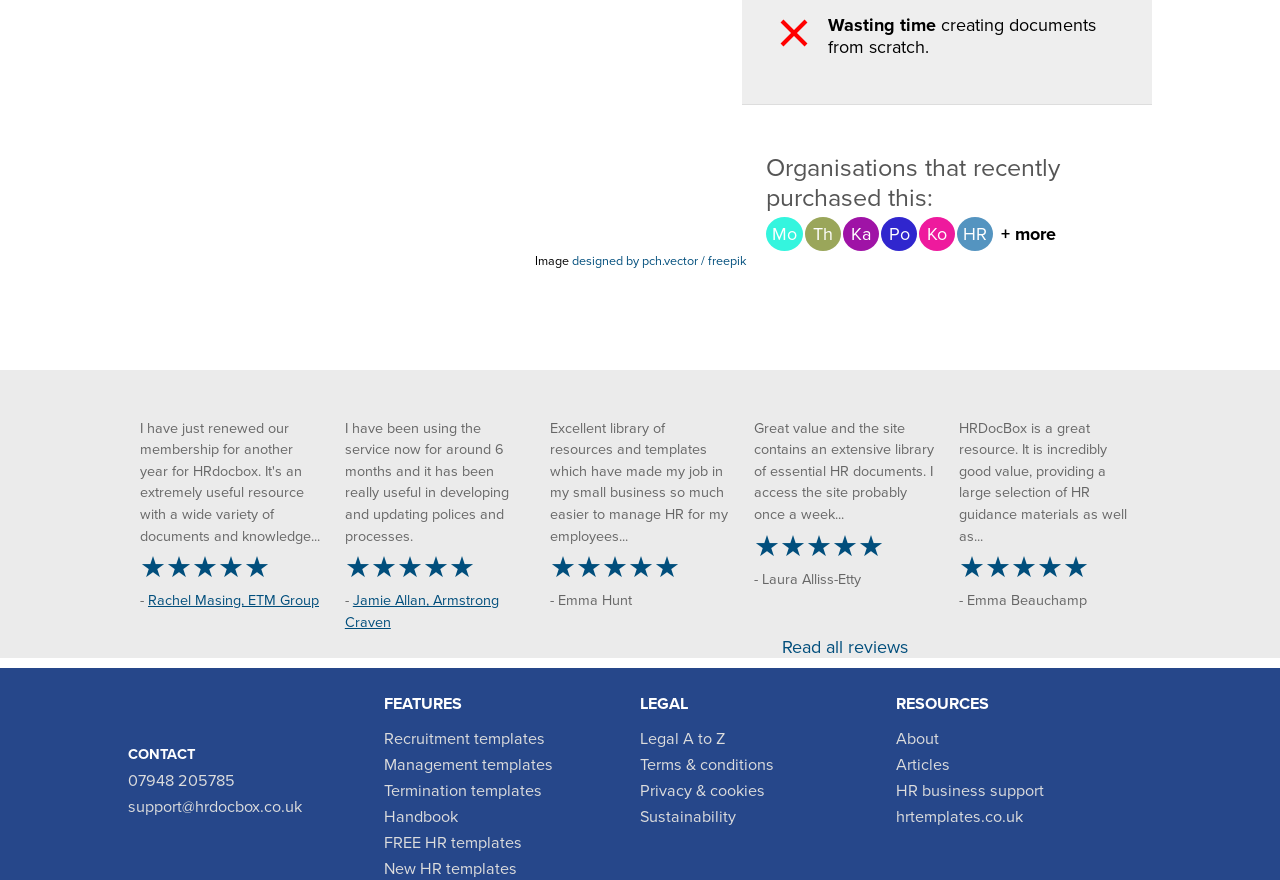Specify the bounding box coordinates of the area to click in order to execute this command: 'Check the 'Terms & conditions''. The coordinates should consist of four float numbers ranging from 0 to 1, and should be formatted as [left, top, right, bottom].

[0.5, 0.858, 0.605, 0.881]